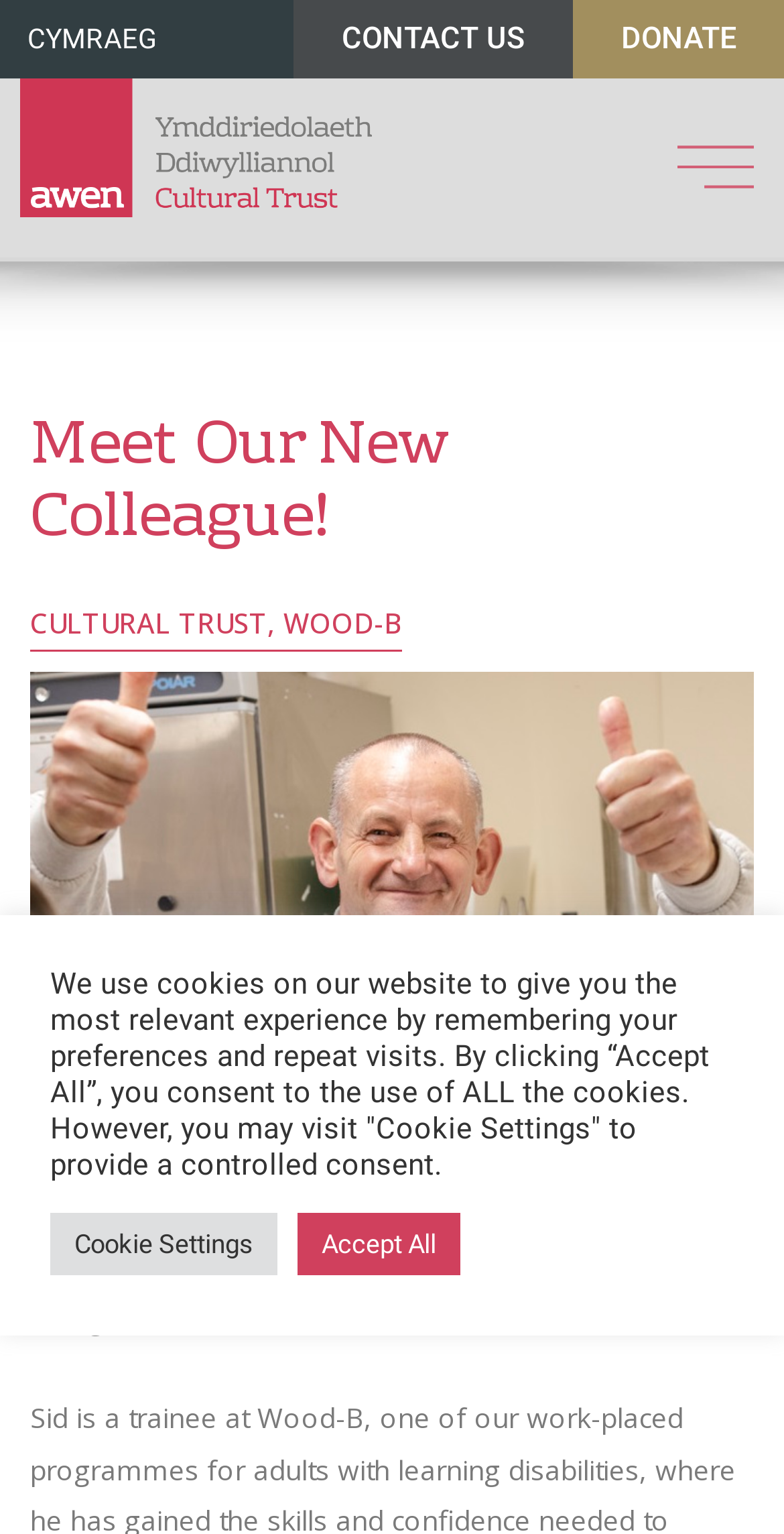What is the name of the new colleague?
Could you answer the question in a detailed manner, providing as much information as possible?

The webpage welcomes a new colleague, and the name 'Sid' is mentioned in the text 'A huge welcome to Sid, our newest recruit.'